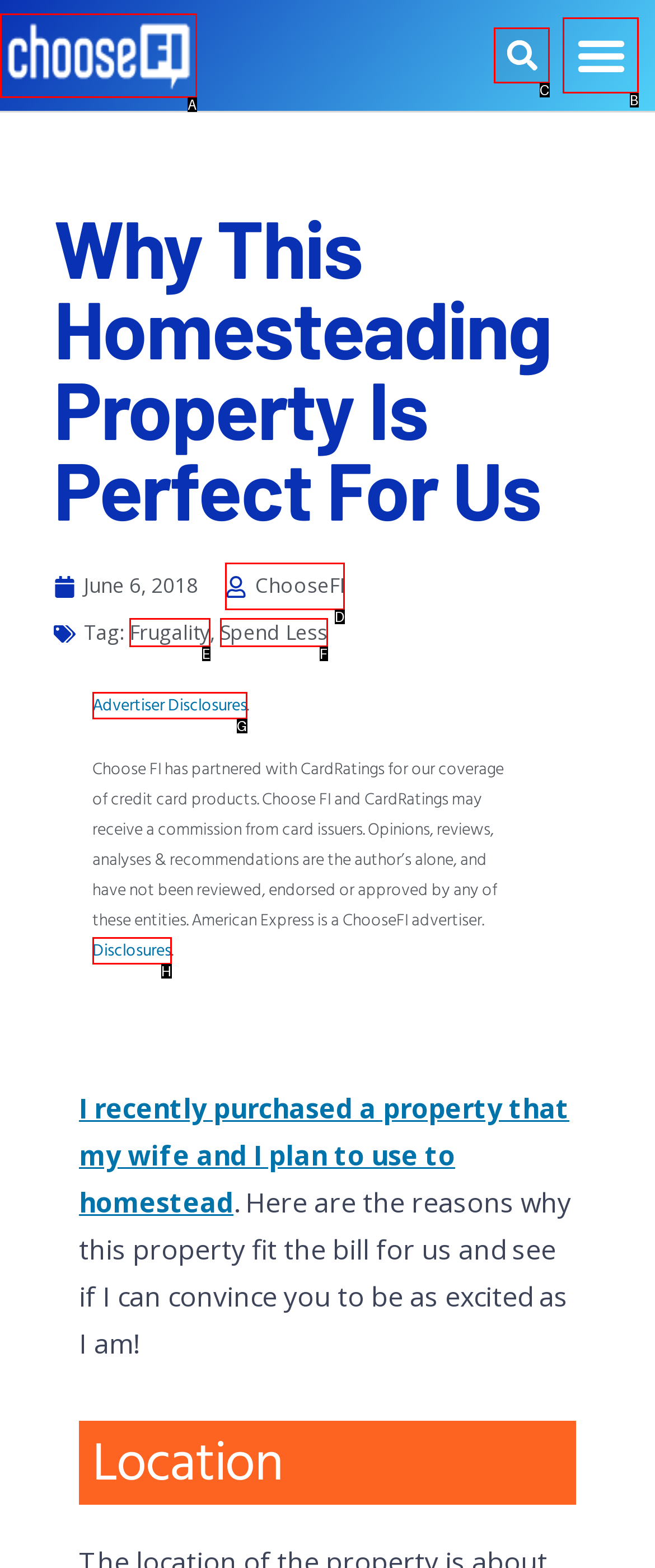Based on the element described as: Advertiser Disclosures
Find and respond with the letter of the correct UI element.

G